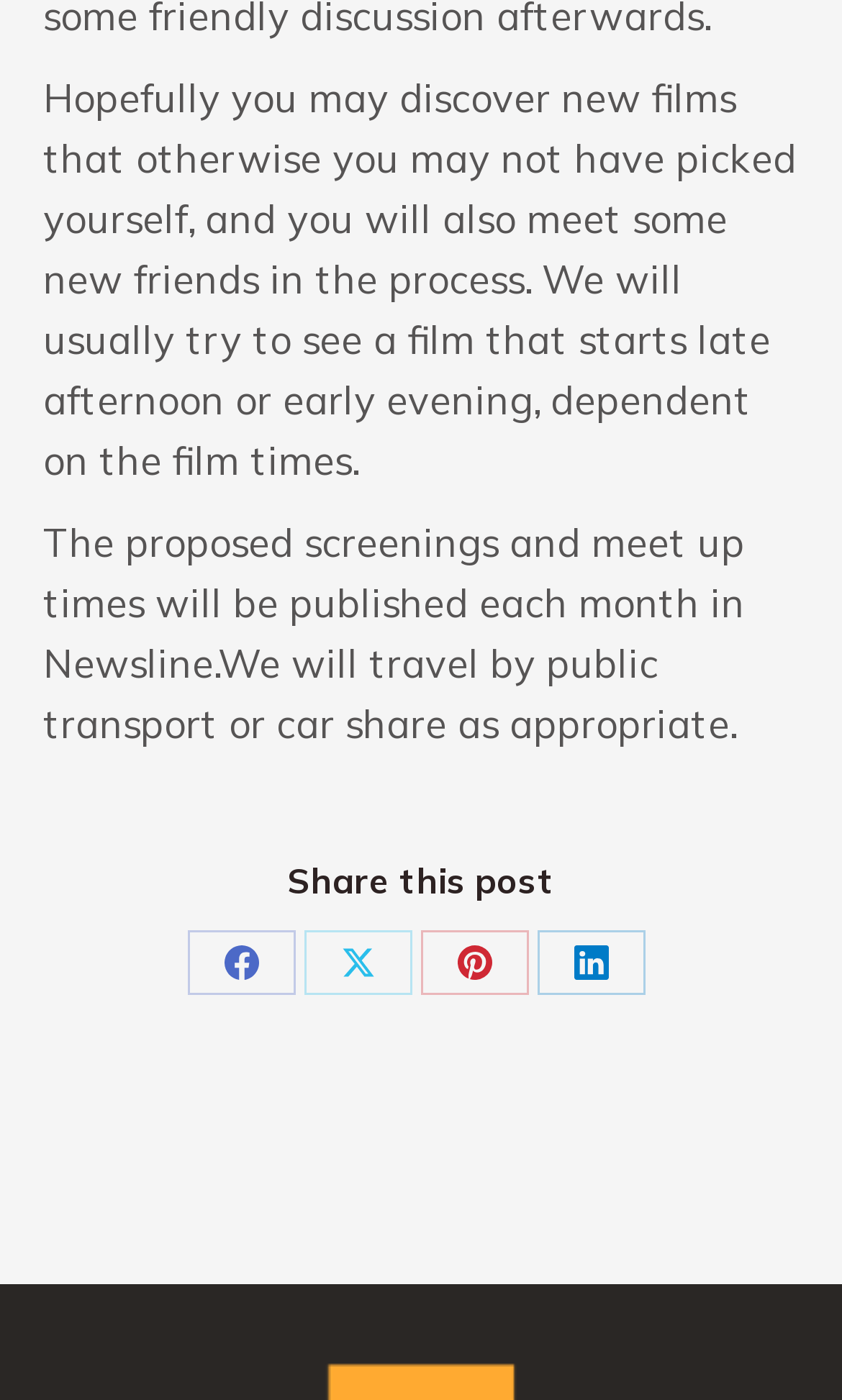Where are proposed screenings and meet up times published?
Refer to the image and answer the question using a single word or phrase.

Newsline